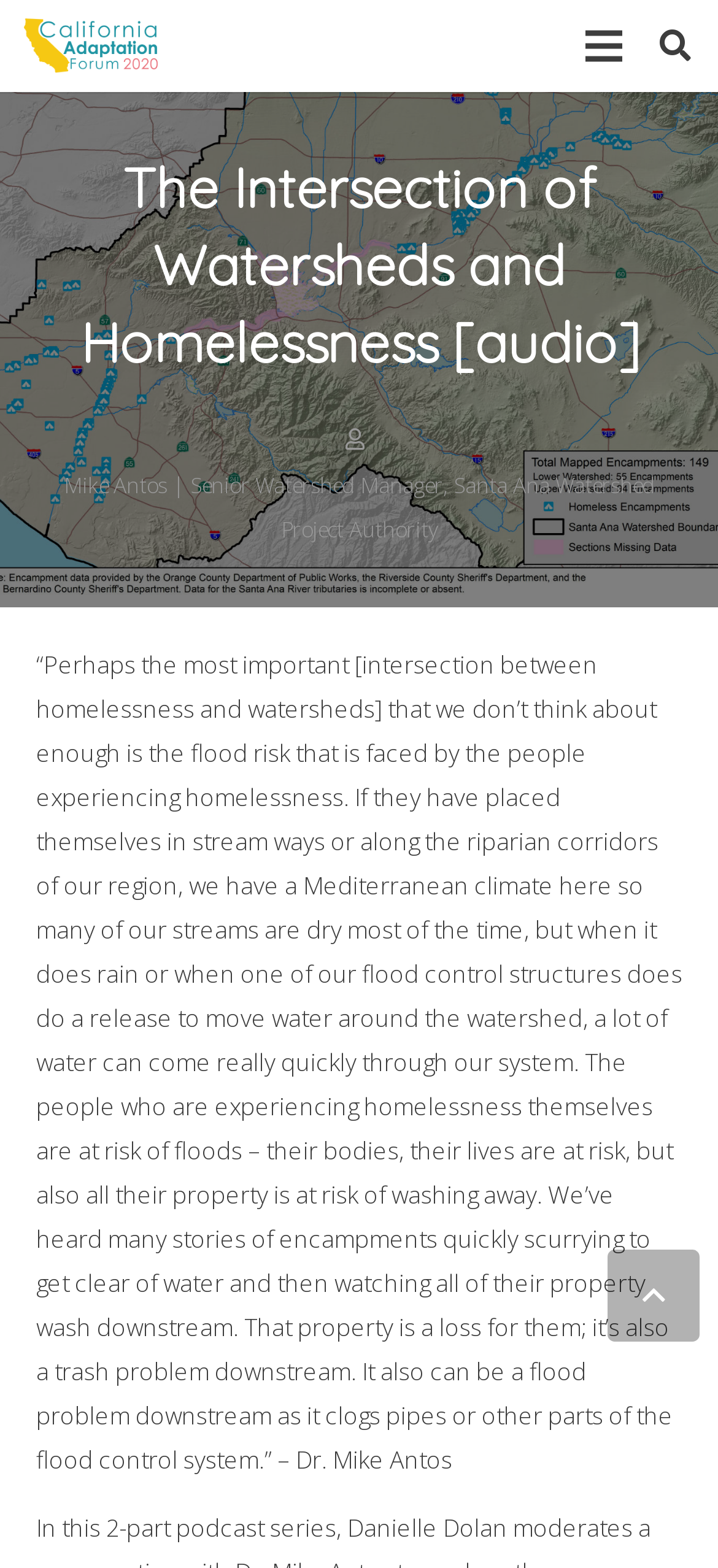What happens to the property of people experiencing homelessness during floods?
Kindly give a detailed and elaborate answer to the question.

The fate of the property of people experiencing homelessness during floods can be determined by reading the text 'We’ve heard many stories of encampments quickly scurrying to get clear of water and then watching all of their property wash downstream.' which is a part of the StaticText element.